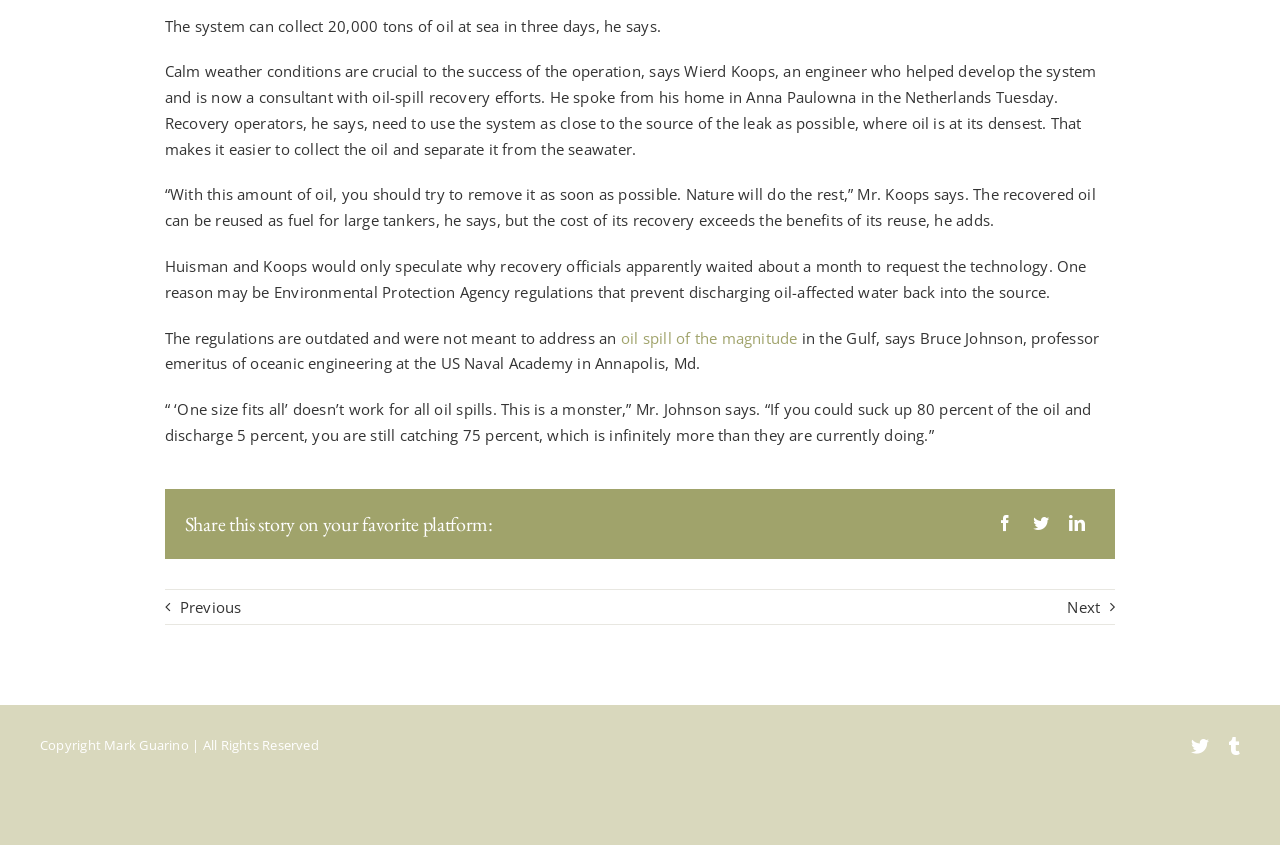Reply to the question with a single word or phrase:
How many tons of oil can the system collect at sea in three days?

20,000